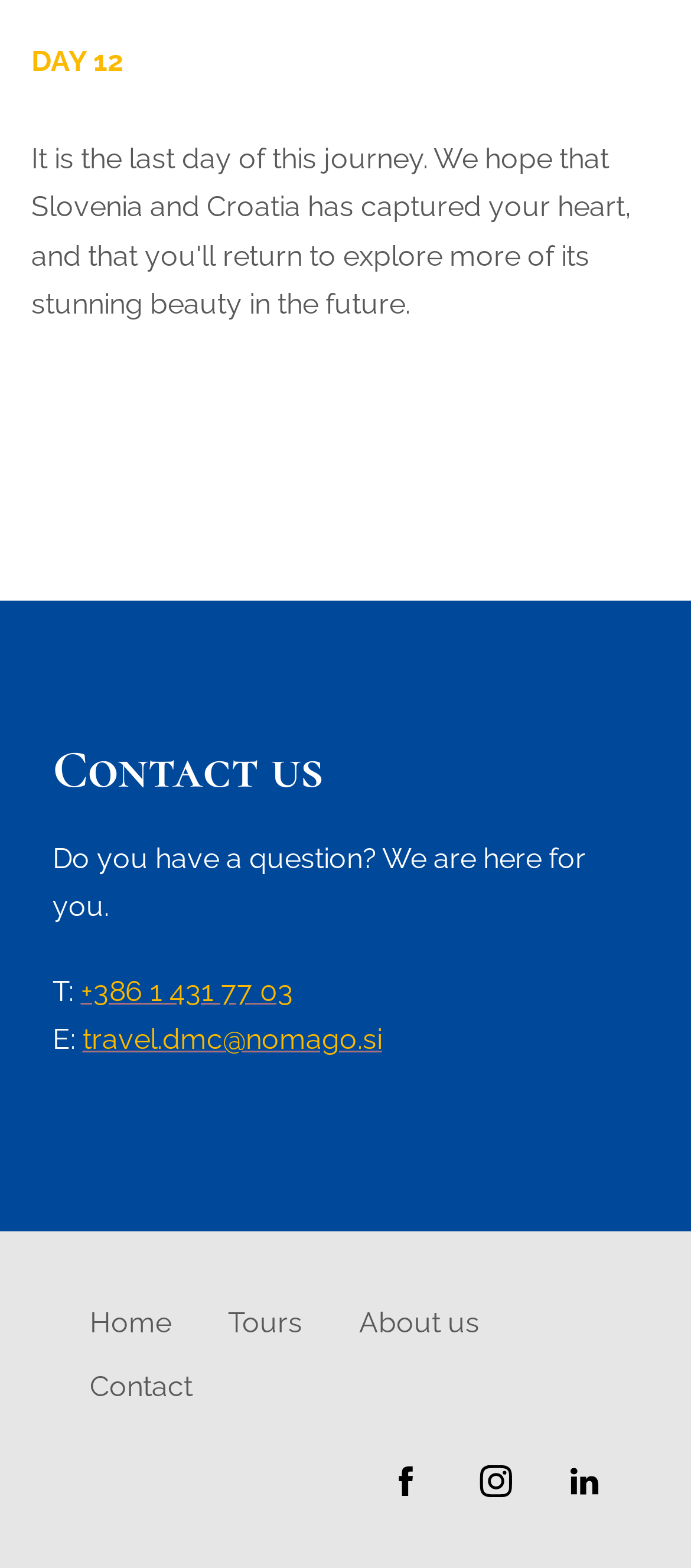What is the title of the first section?
Look at the image and answer the question using a single word or phrase.

DAY 12